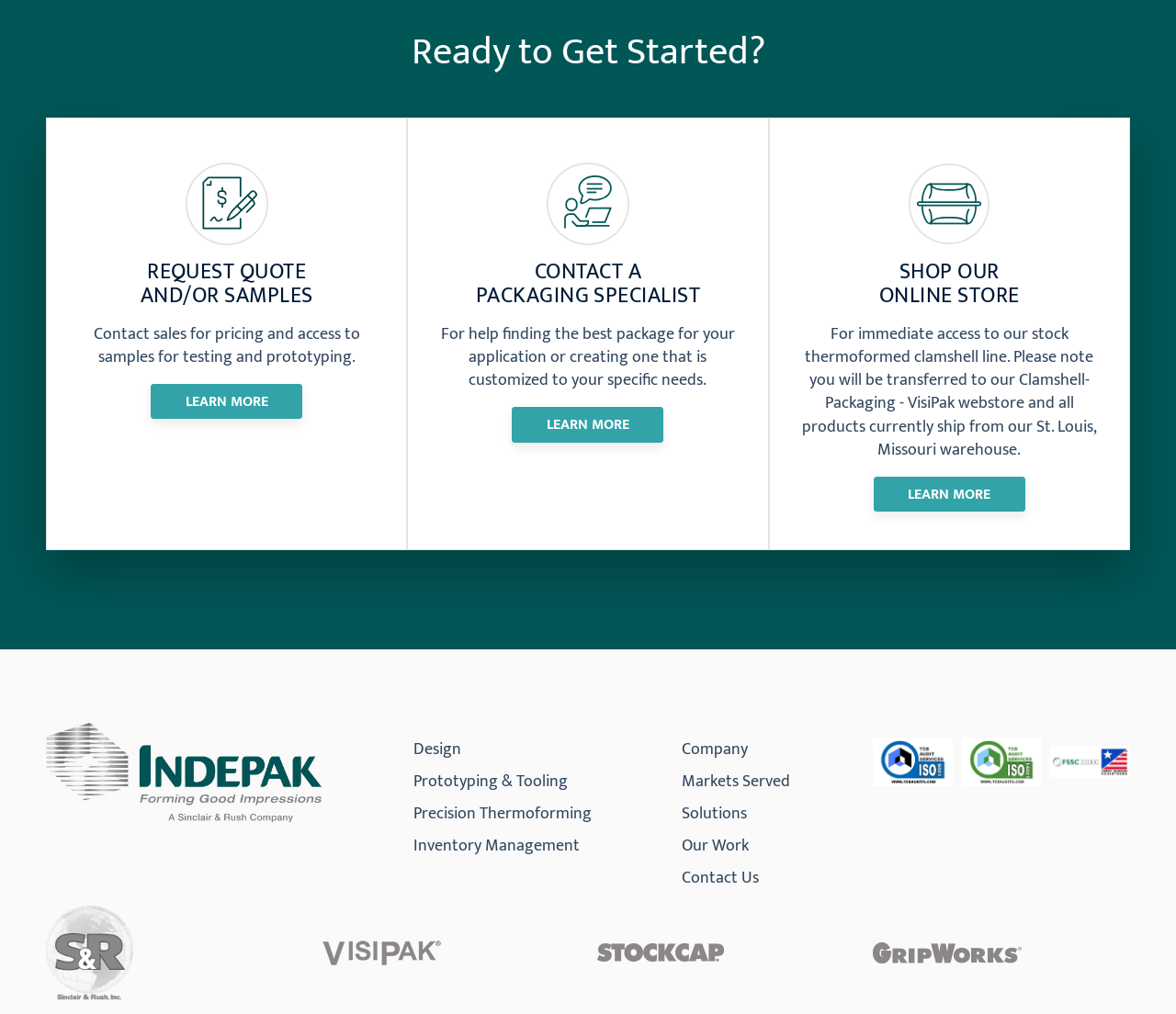Point out the bounding box coordinates of the section to click in order to follow this instruction: "Click on the Logo for IndePak".

[0.039, 0.713, 0.336, 0.818]